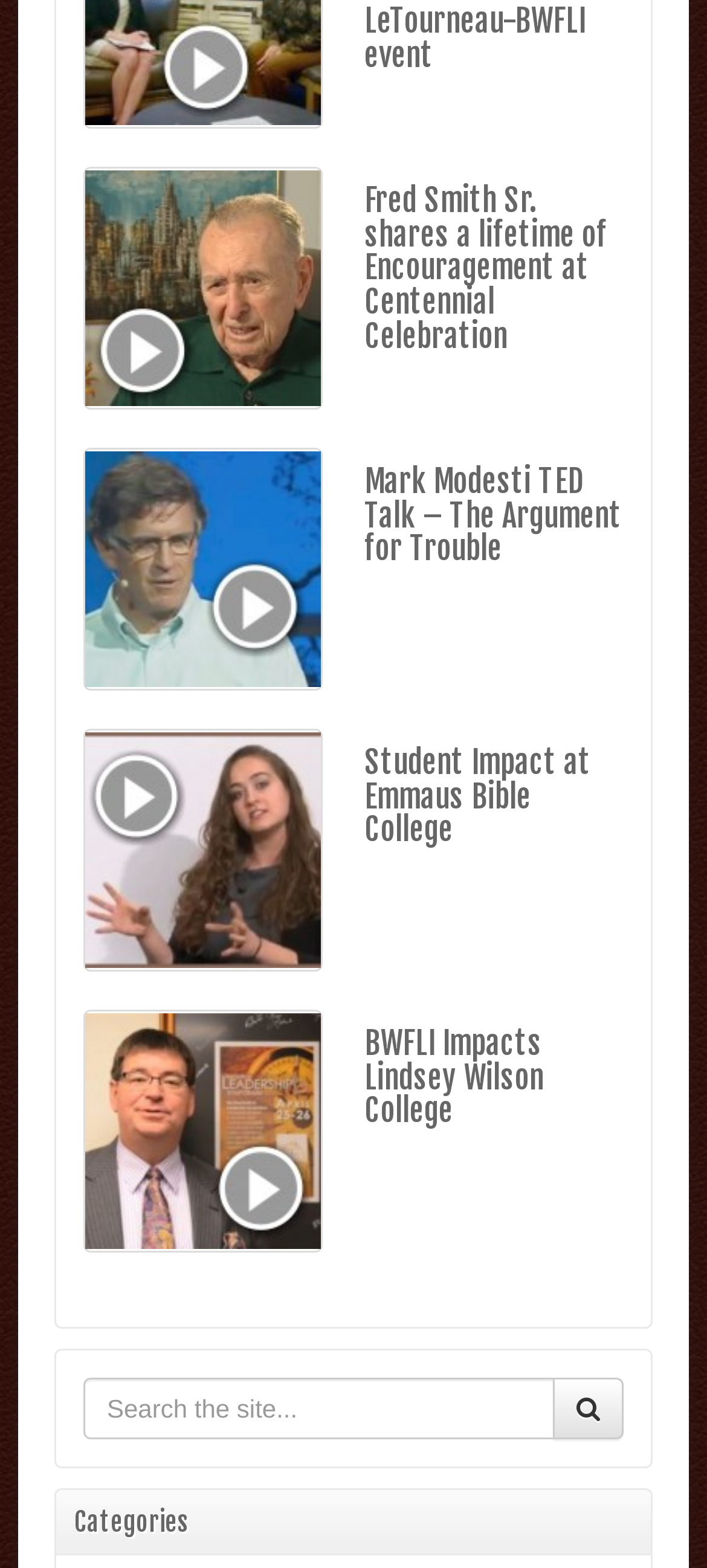What is the title of the first article?
Respond with a short answer, either a single word or a phrase, based on the image.

Fred Smith Sr. shares a lifetime of Encouragement at Centennial Celebration